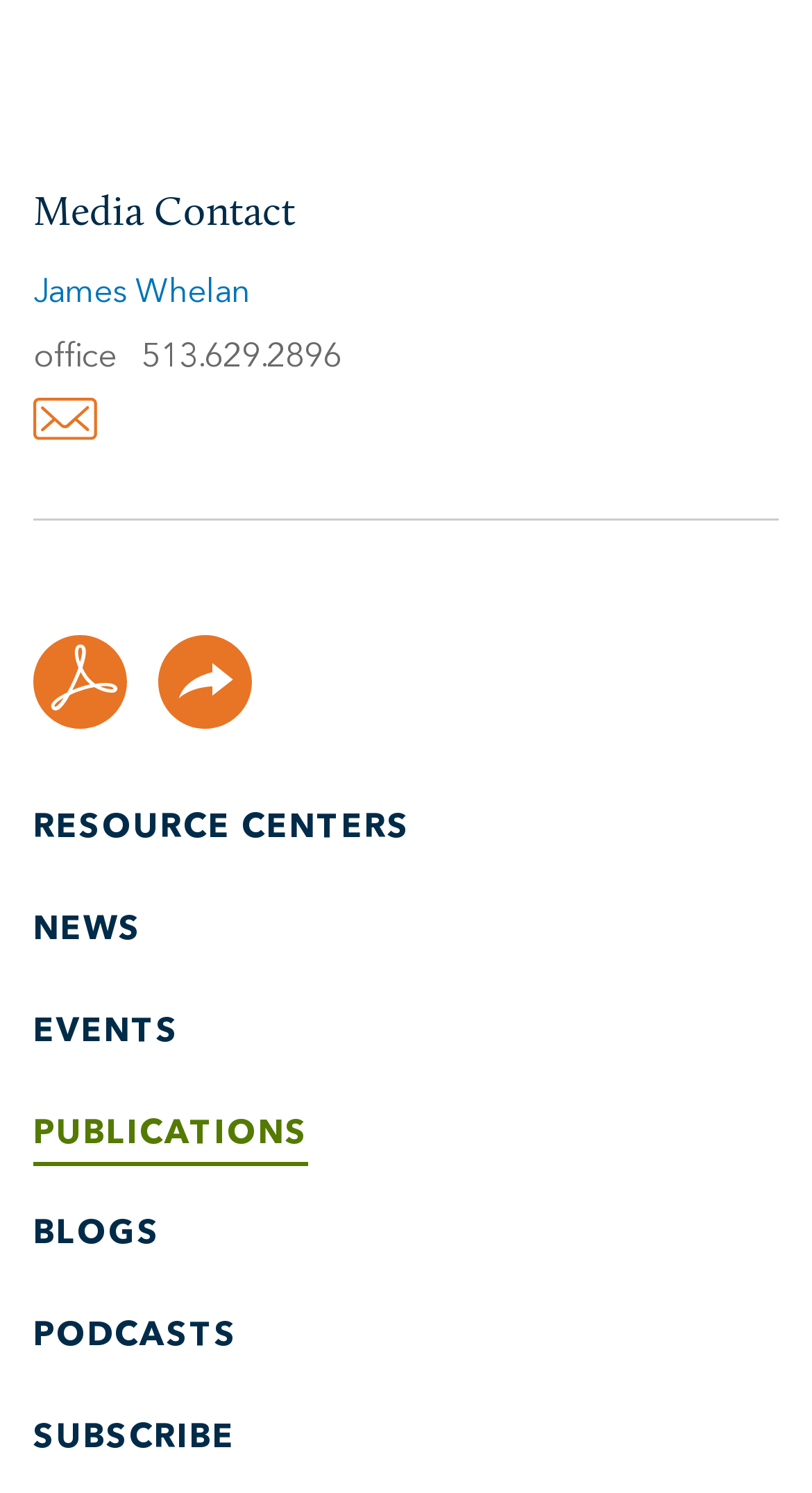Based on the image, provide a detailed response to the question:
What is the office location of the media contact?

I examined the media contact section and found the office location, which is labeled as 'office'.